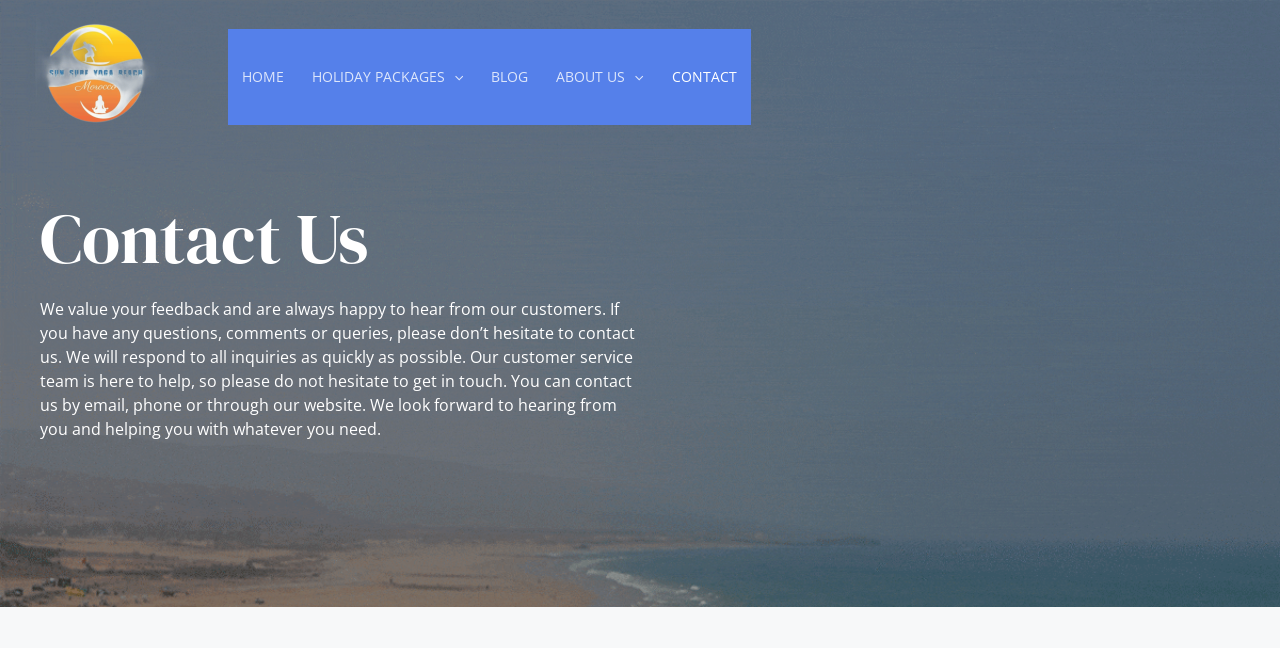Please provide a one-word or phrase answer to the question: 
What is the purpose of the Contact section?

To get in touch with the customer service team